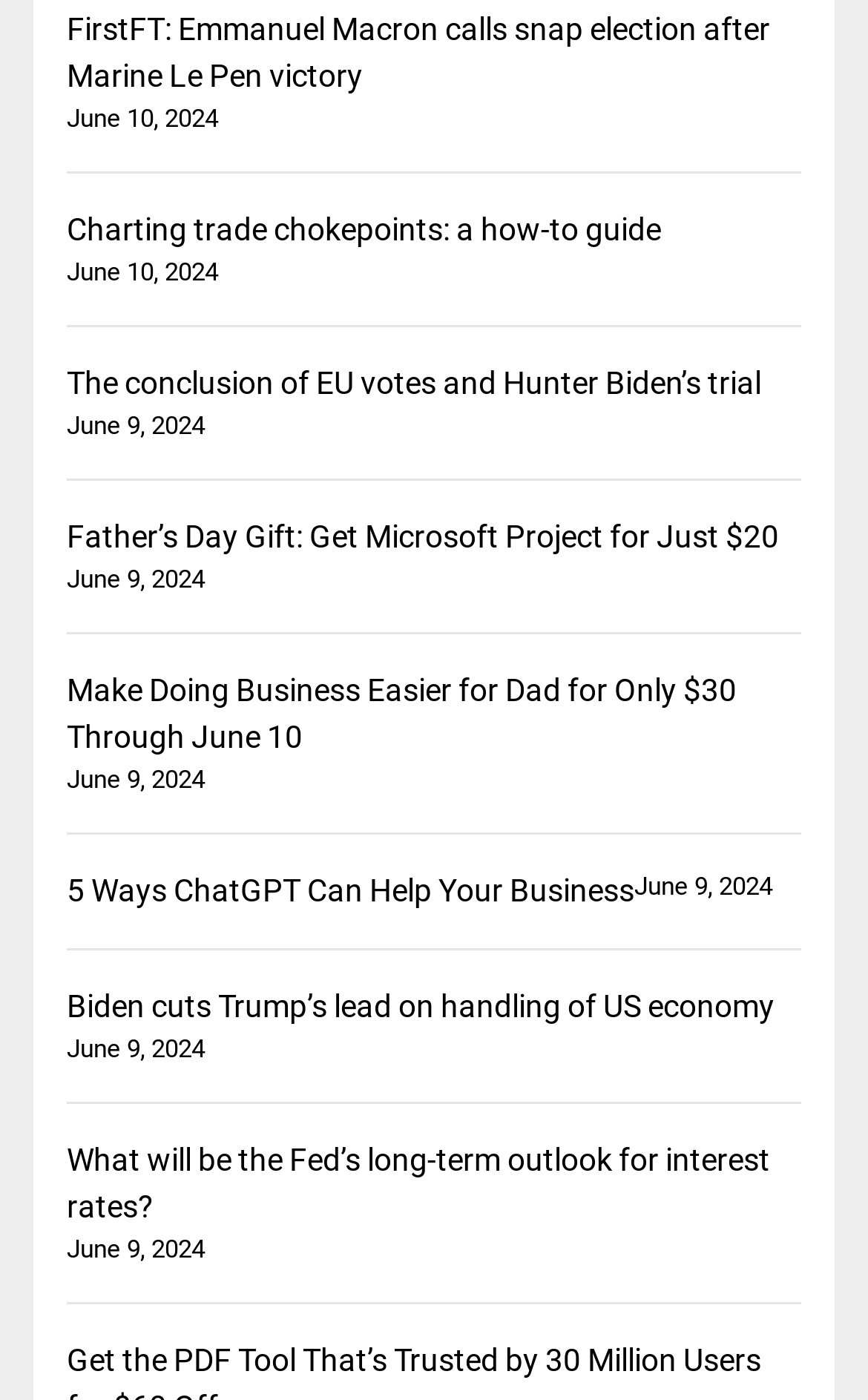Answer this question using a single word or a brief phrase:
How many news articles are from June 9, 2024?

3